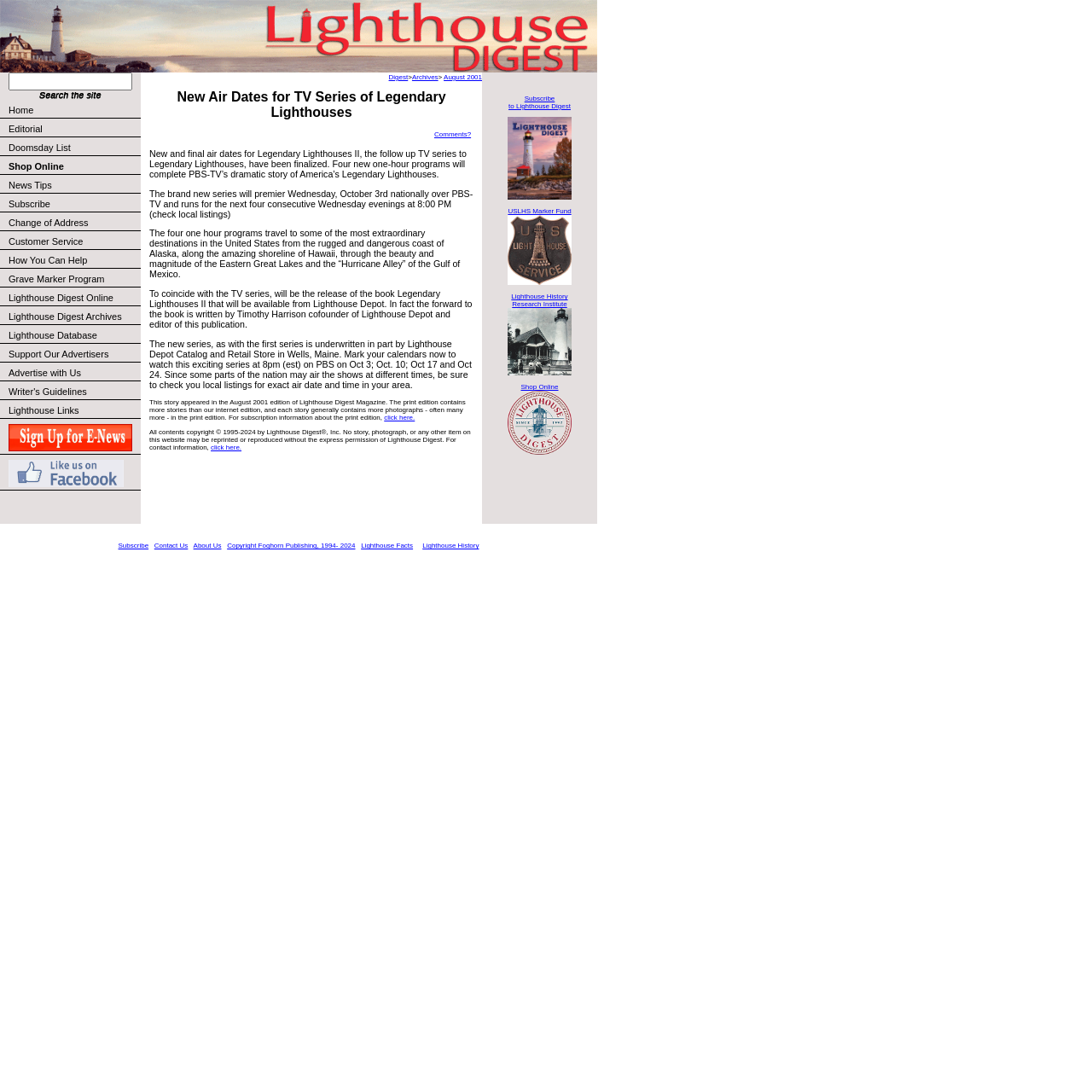Please answer the following question using a single word or phrase: 
What is the name of the publication?

Lighthouse Digest